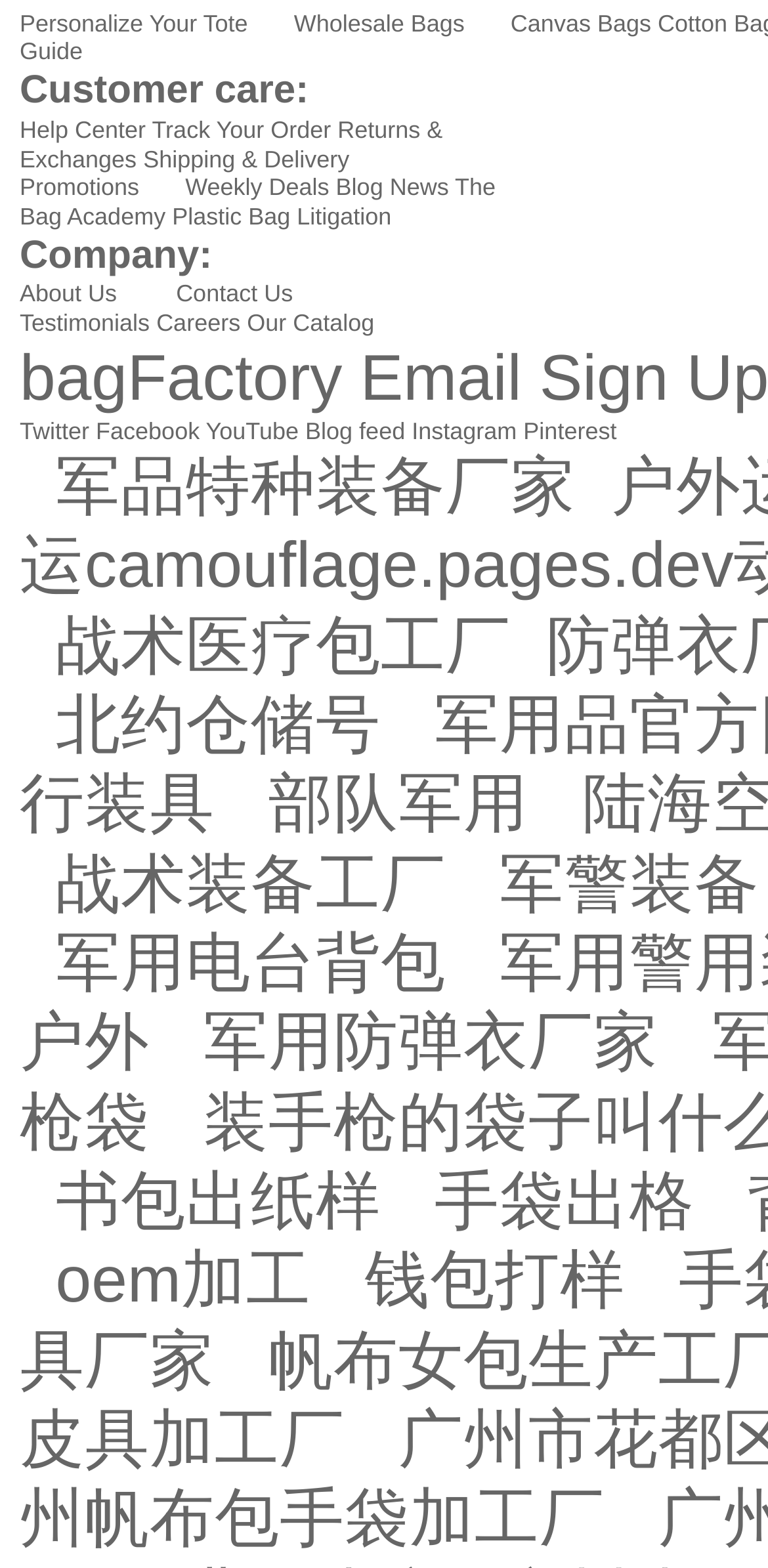Can you find the bounding box coordinates for the element to click on to achieve the instruction: "Click on the link to view the wholesale customization process"?

[0.059, 0.238, 0.351, 0.294]